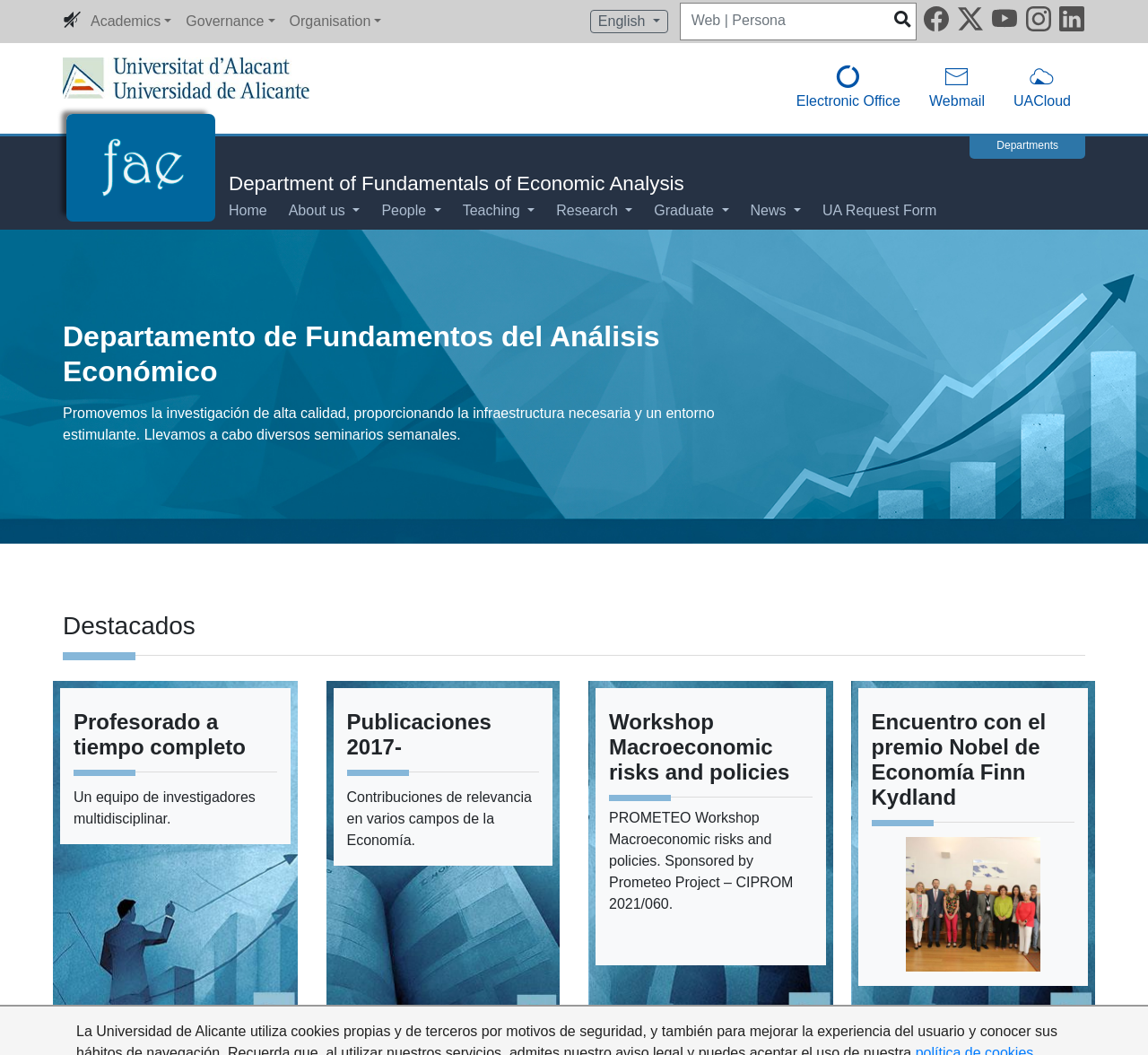Extract the bounding box coordinates for the described element: "Leer". The coordinates should be represented as four float numbers between 0 and 1: [left, top, right, bottom].

[0.055, 0.001, 0.073, 0.04]